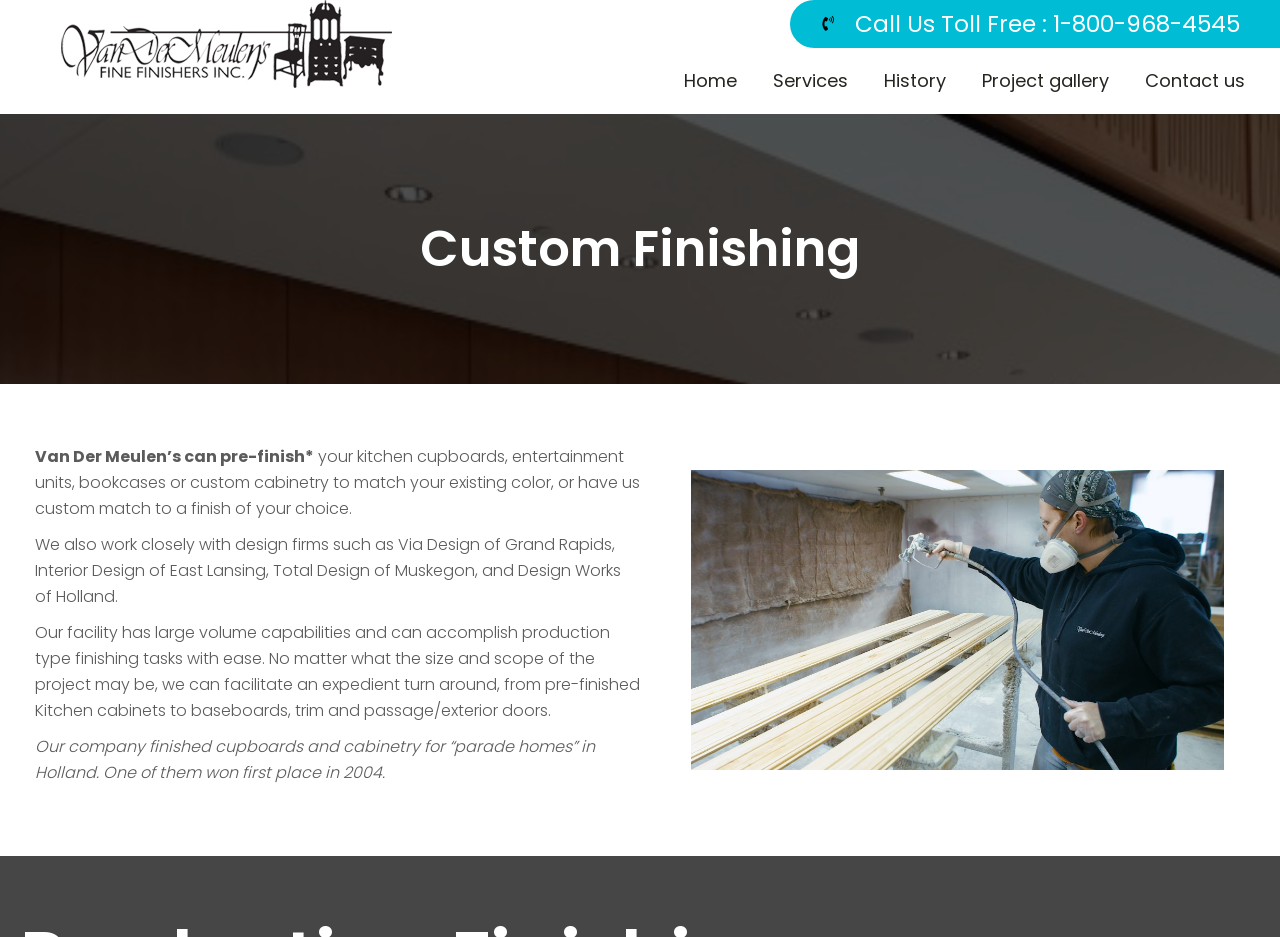Observe the image and answer the following question in detail: What type of items can Van Der Meulen's pre-finish?

I found this information by reading the StaticText element that says 'Van Der Meulen’s can pre-finish your kitchen cupboards, entertainment units, bookcases or custom cabinetry to match your existing color, or have us custom match to a finish of your choice.'.